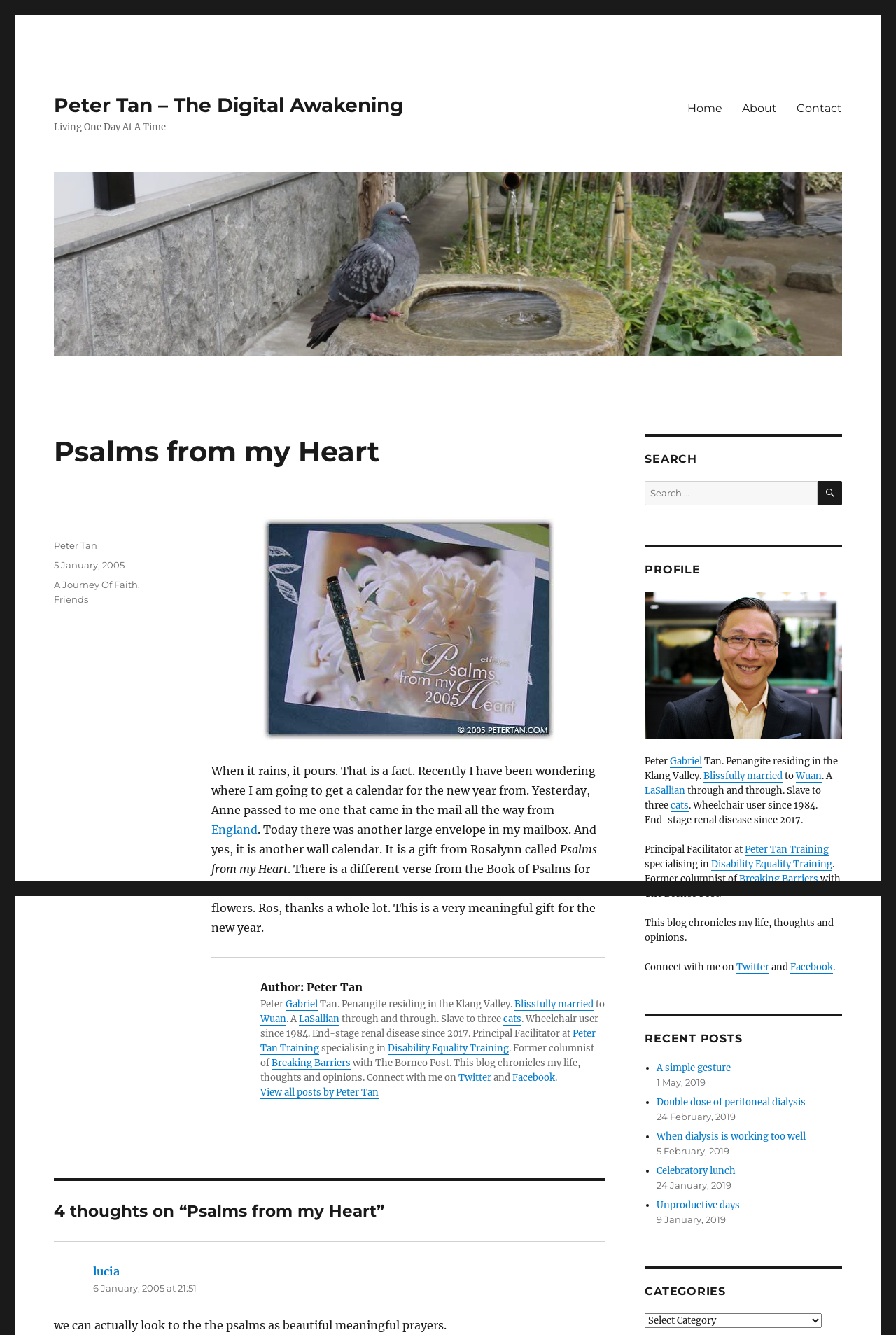Predict the bounding box of the UI element based on this description: "Search".

[0.912, 0.36, 0.94, 0.378]